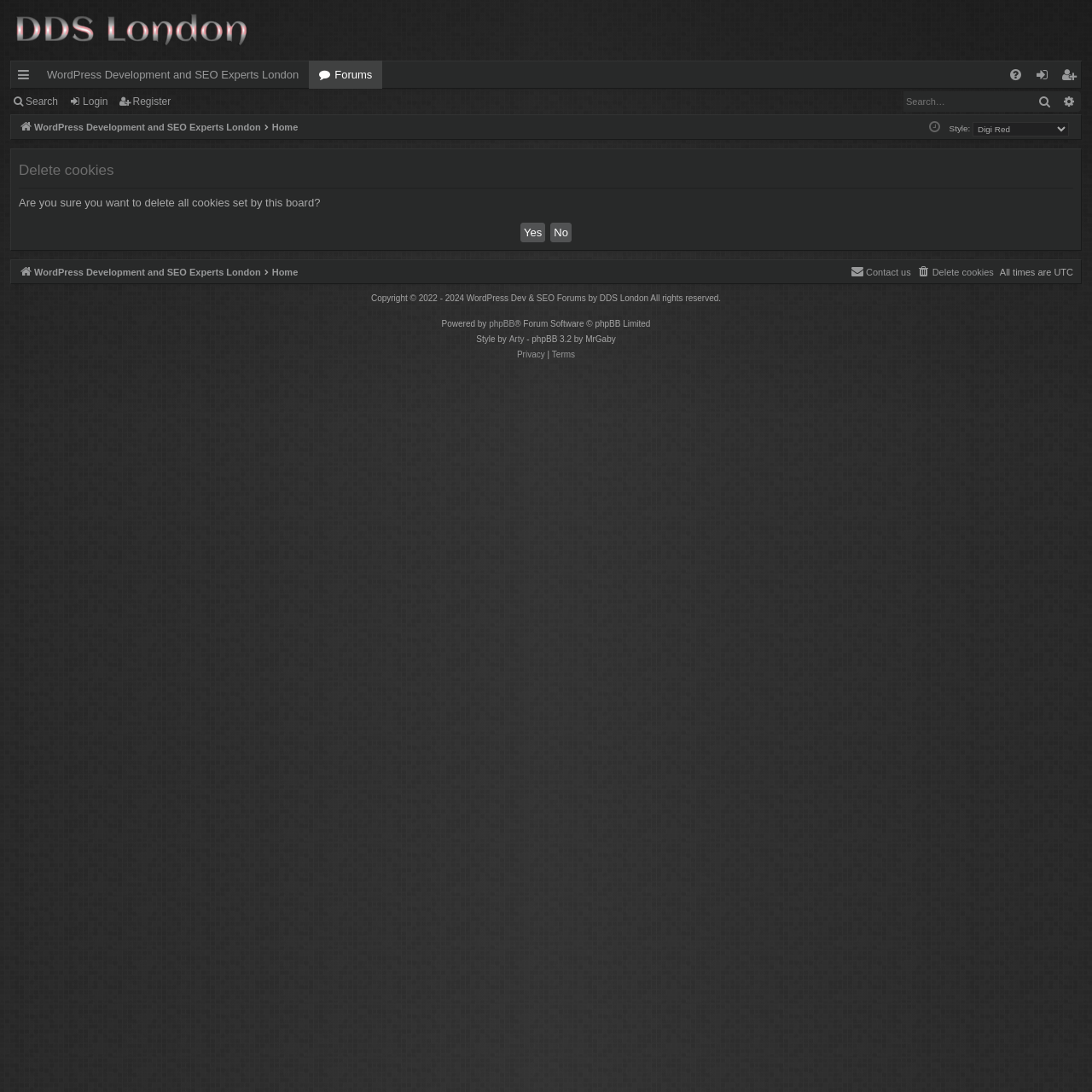Pinpoint the bounding box coordinates of the clickable element needed to complete the instruction: "Search for keywords". The coordinates should be provided as four float numbers between 0 and 1: [left, top, right, bottom].

[0.827, 0.084, 0.945, 0.102]